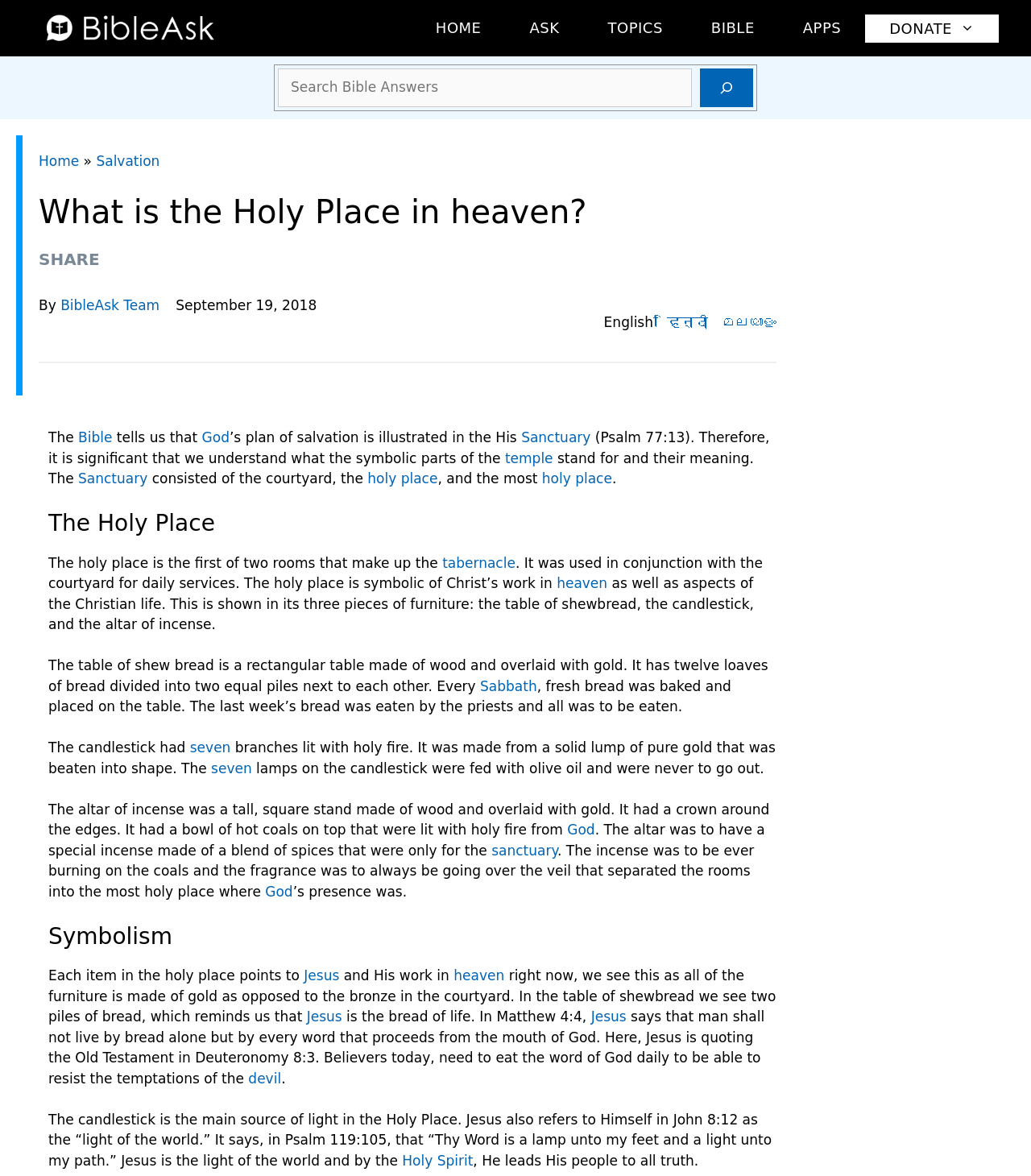Identify the bounding box for the UI element described as: "Holy Spirit". Ensure the coordinates are four float numbers between 0 and 1, formatted as [left, top, right, bottom].

[0.39, 0.98, 0.459, 0.994]